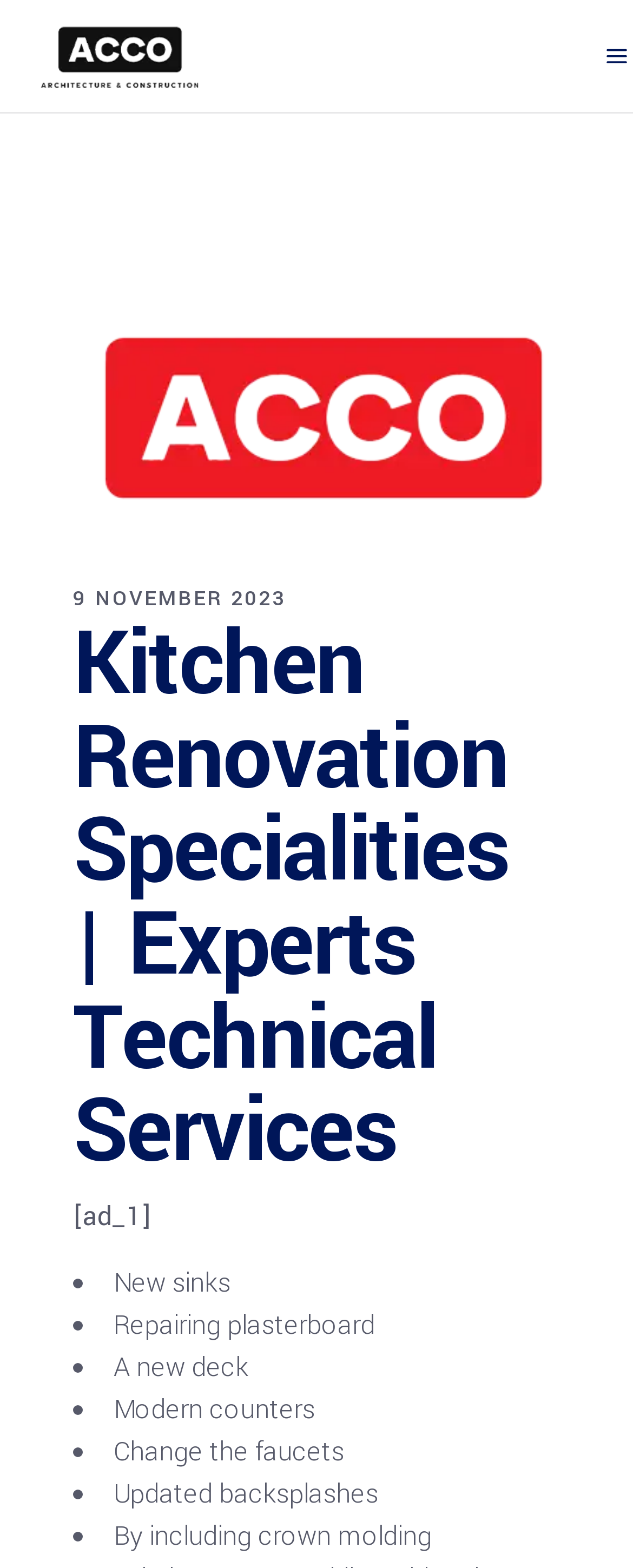Locate the bounding box of the UI element described in the following text: "9 November 2023".

[0.115, 0.373, 0.451, 0.391]